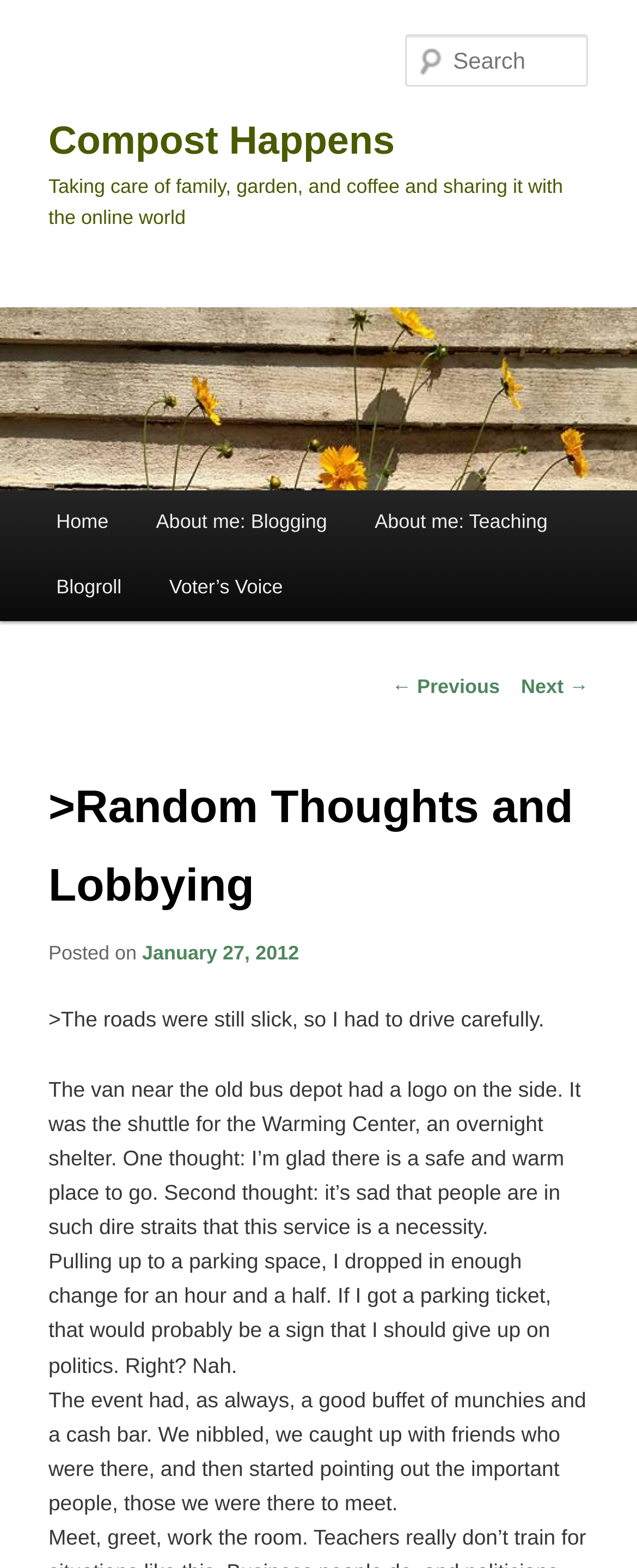What is the date of the blog post?
From the image, provide a succinct answer in one word or a short phrase.

January 27, 2012